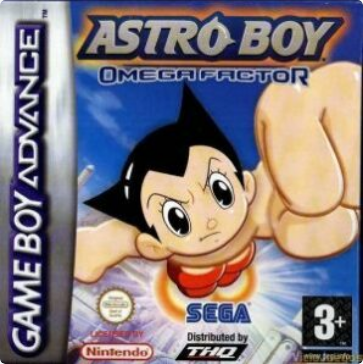Please give a succinct answer using a single word or phrase:
What is the age range for this game?

3 and up